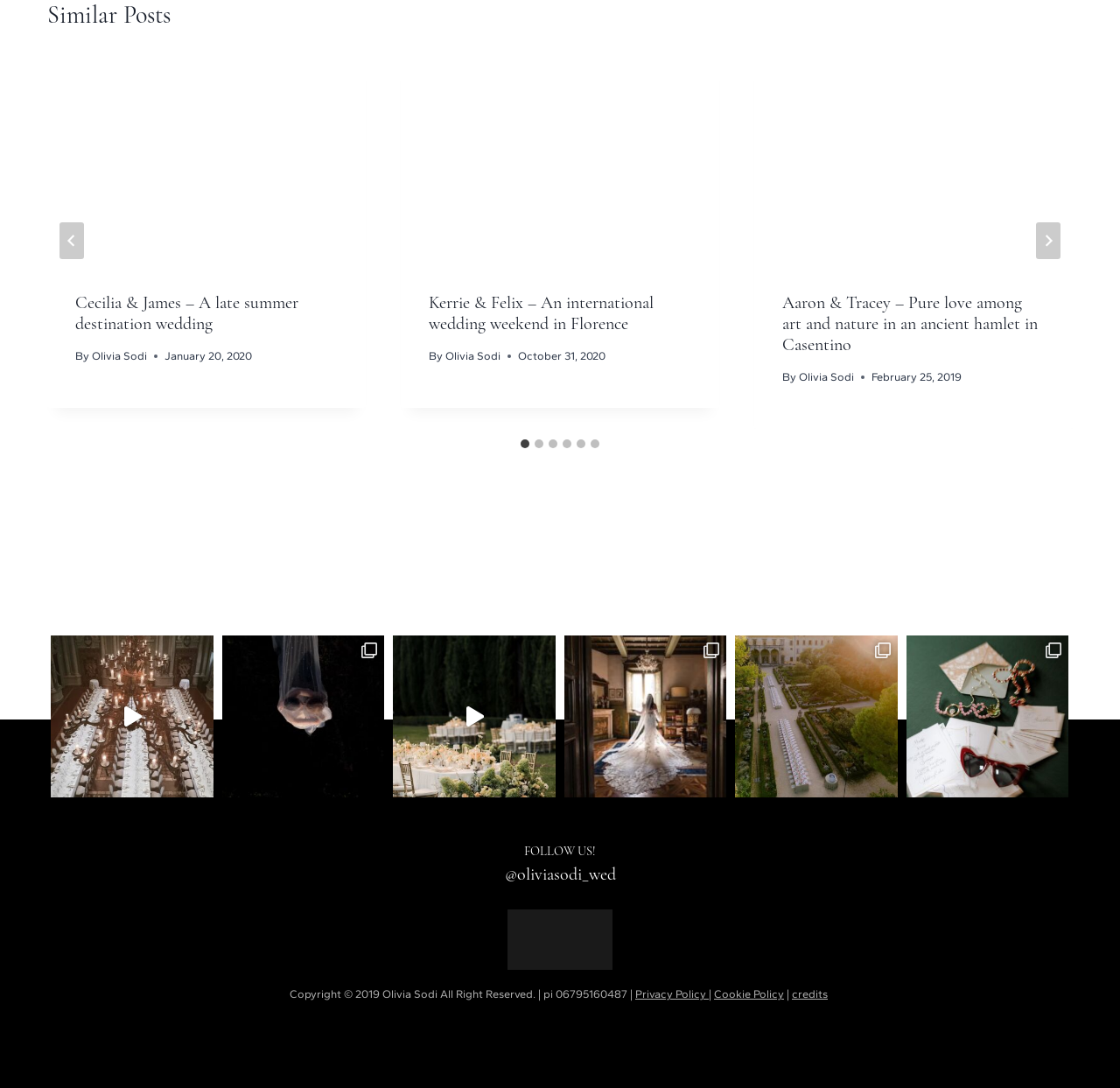Using the element description parent_node: “The Best Result, predict the bounding box coordinates for the UI element. Provide the coordinates in (top-left x, top-left y, bottom-right x, bottom-right y) format with values ranging from 0 to 1.

None